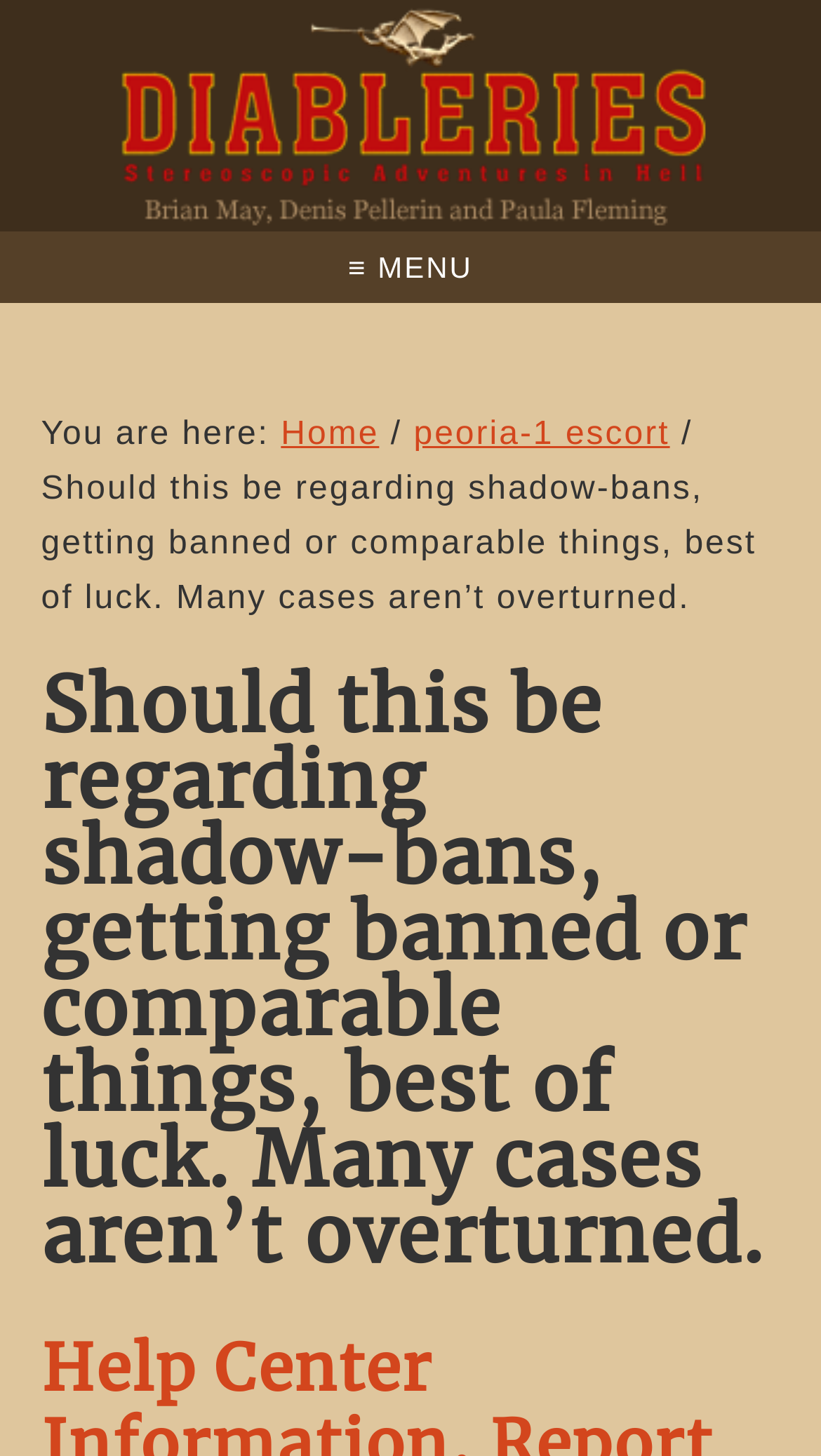Given the element description "Diableries, Stereoscopic Adventures in Hell", identify the bounding box of the corresponding UI element.

[0.0, 0.0, 1.0, 0.366]